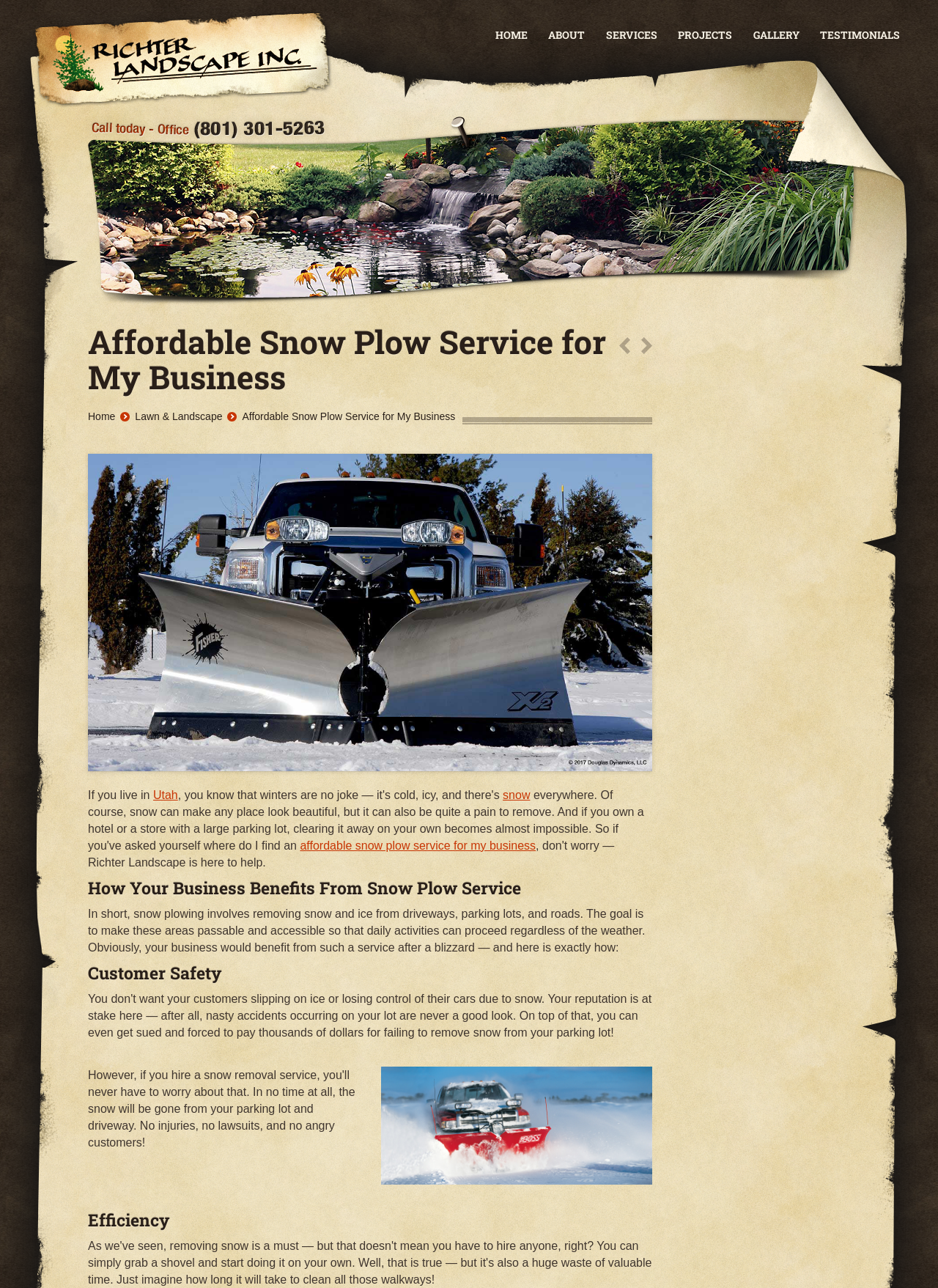Determine the bounding box coordinates of the clickable element to complete this instruction: "Check the image of affordable snow plow services". Provide the coordinates in the format of four float numbers between 0 and 1, [left, top, right, bottom].

[0.094, 0.352, 0.695, 0.599]